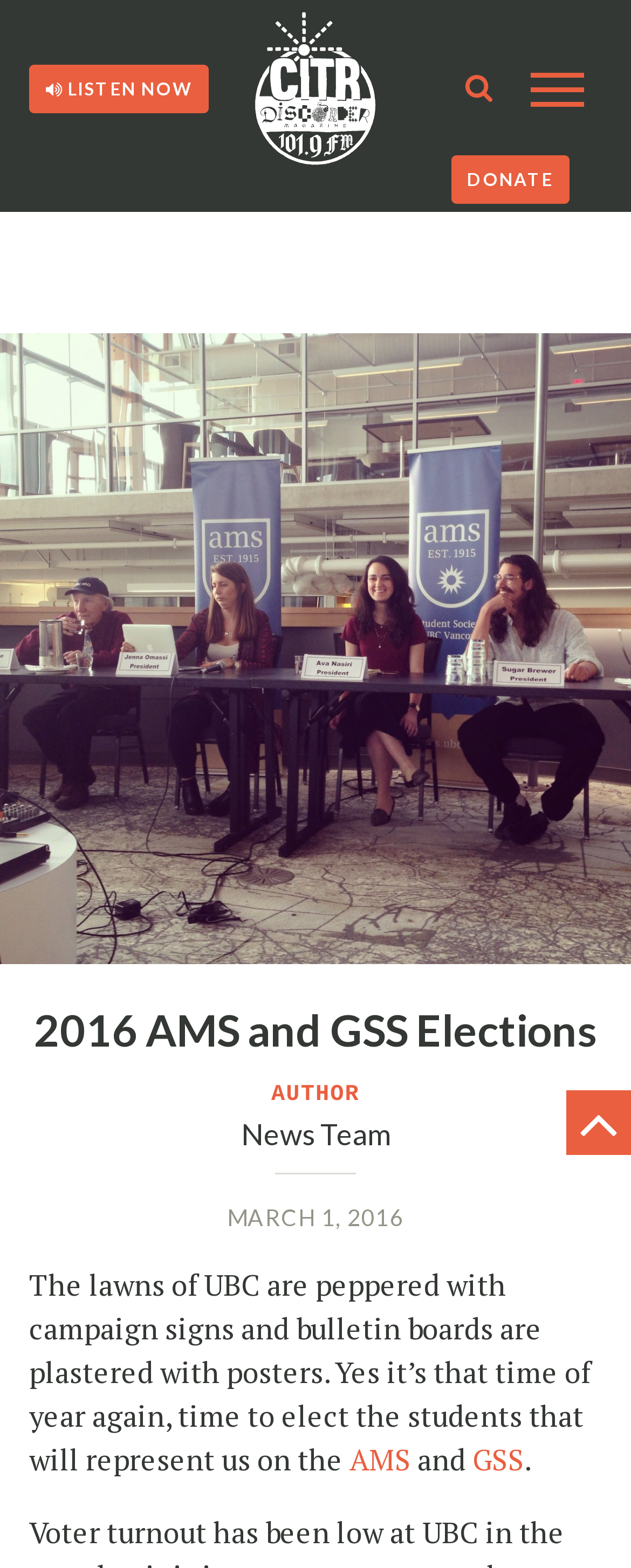Please identify the bounding box coordinates of the area that needs to be clicked to fulfill the following instruction: "Donate to CiTR."

[0.714, 0.099, 0.903, 0.13]